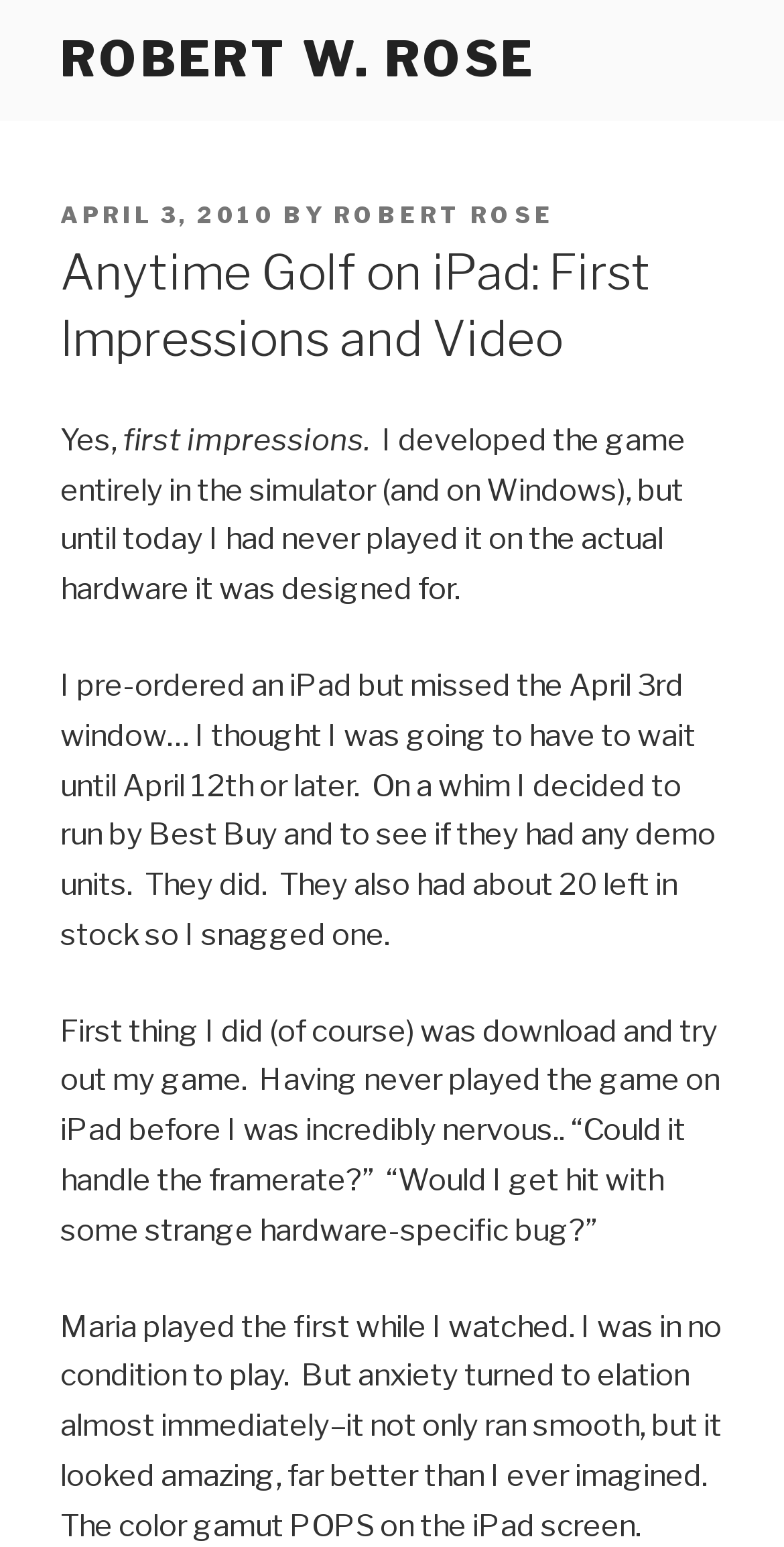When was the post published?
Provide a concise answer using a single word or phrase based on the image.

APRIL 3, 2010